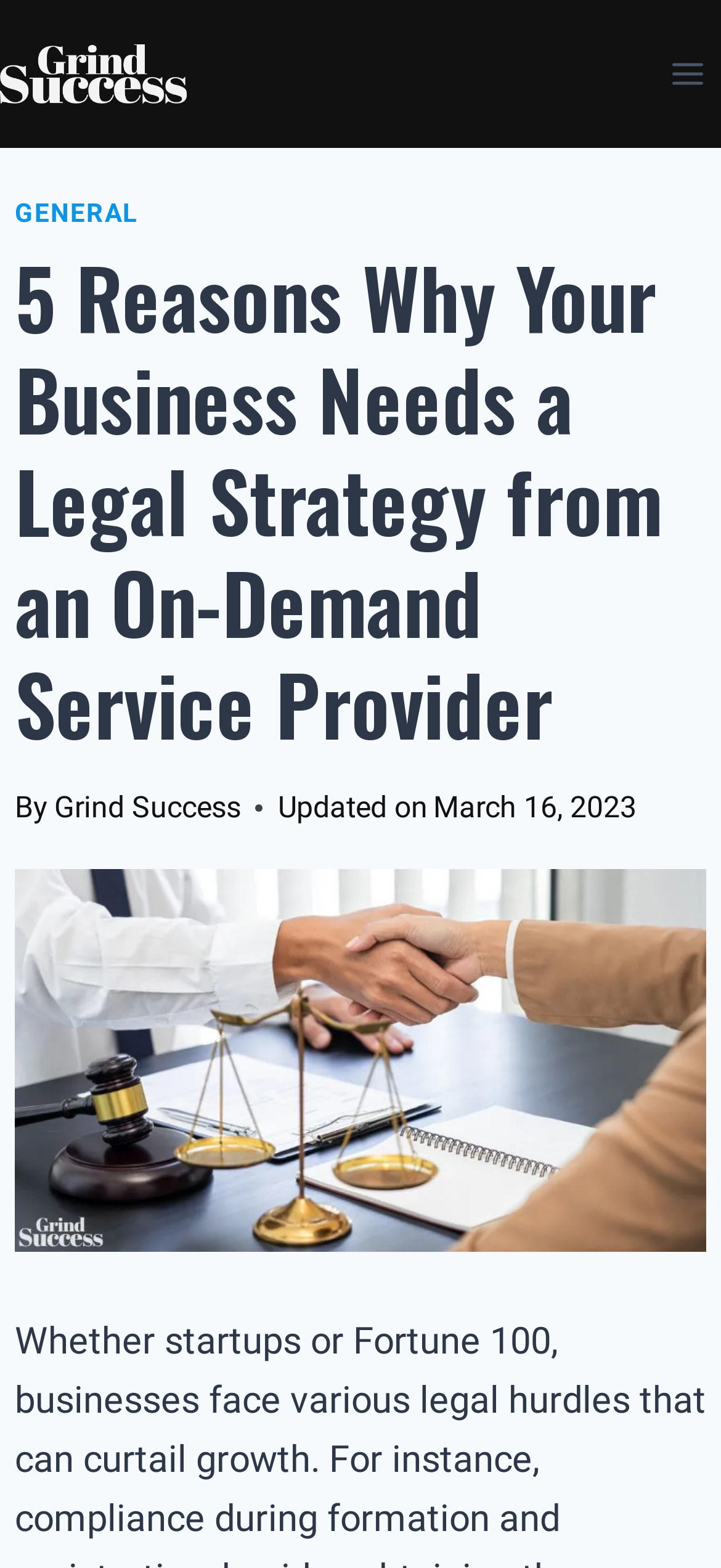Elaborate on the different components and information displayed on the webpage.

The webpage appears to be a blog article titled "5 Reasons Why Your Business Needs a Legal Strategy from an On-Demand Service Provider". At the top left corner, there is a link to the blog section, accompanied by a small image. On the opposite side, at the top right corner, there is a button to open a menu.

Below the top section, there is a header area that spans almost the entire width of the page. Within this header, there is a link to a "GENERAL" section, followed by the main heading of the article. The author's name, "Grind Success", is mentioned, along with the update date, "March 16, 2023".

Below the header, there is a large image that takes up most of the page's width, related to the topic of legal strategy from an on-demand service provider.